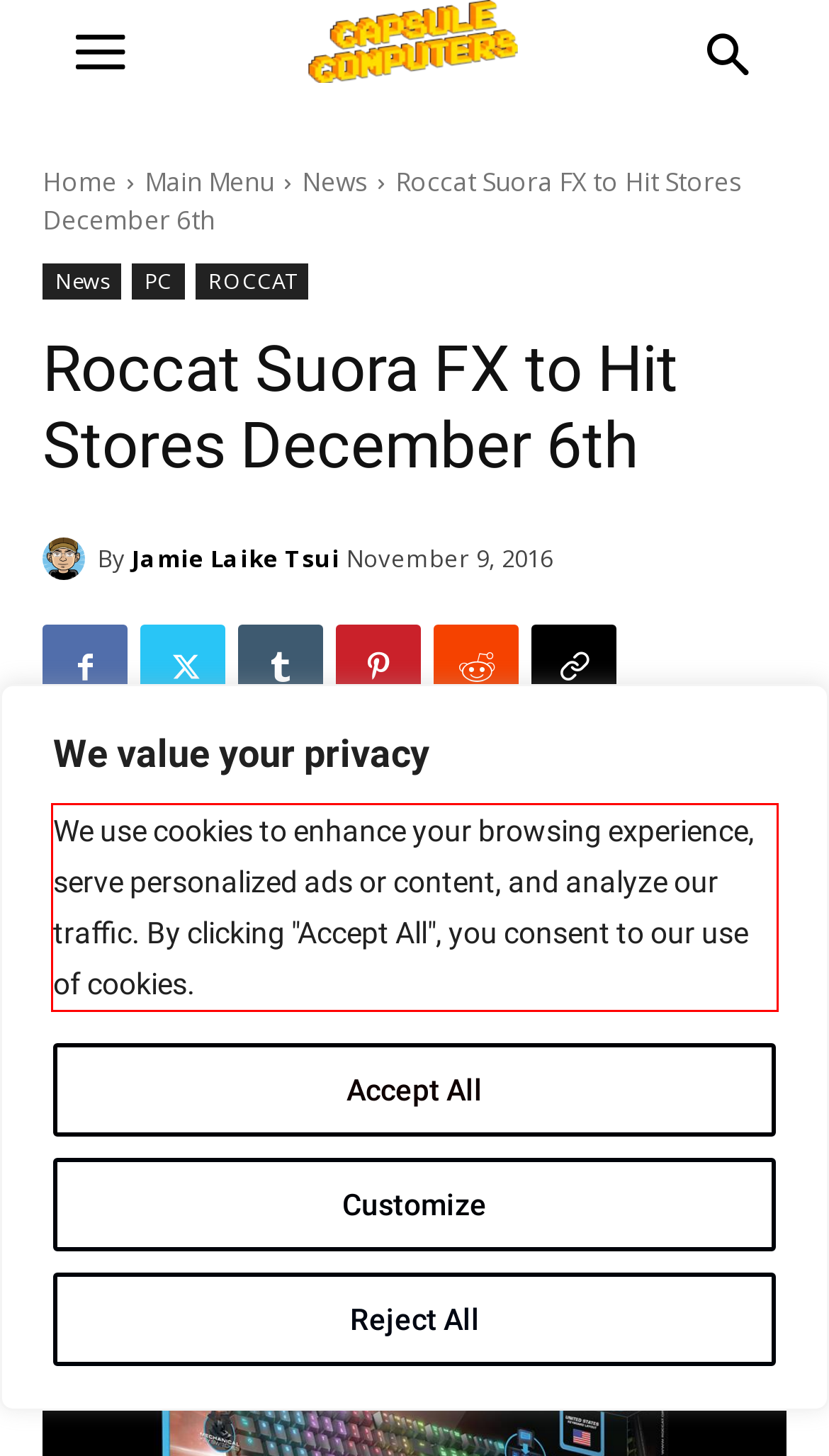Please perform OCR on the text content within the red bounding box that is highlighted in the provided webpage screenshot.

We use cookies to enhance your browsing experience, serve personalized ads or content, and analyze our traffic. By clicking "Accept All", you consent to our use of cookies.